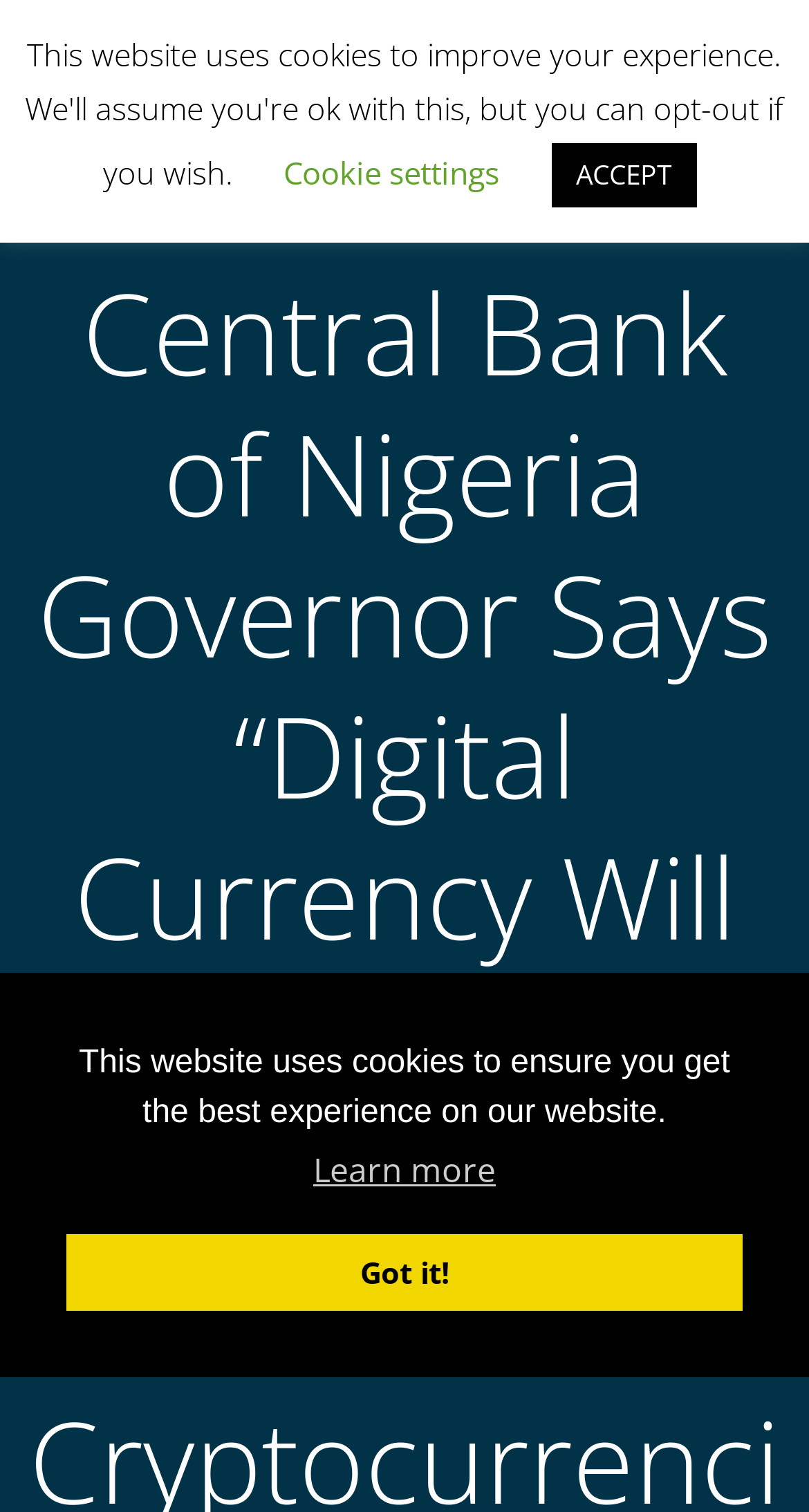Please look at the image and answer the question with a detailed explanation: What is the purpose of the button 'Cookie settings'?

I inferred the purpose of the button by its text 'Cookie settings', which suggests that it allows users to customize their cookie preferences.